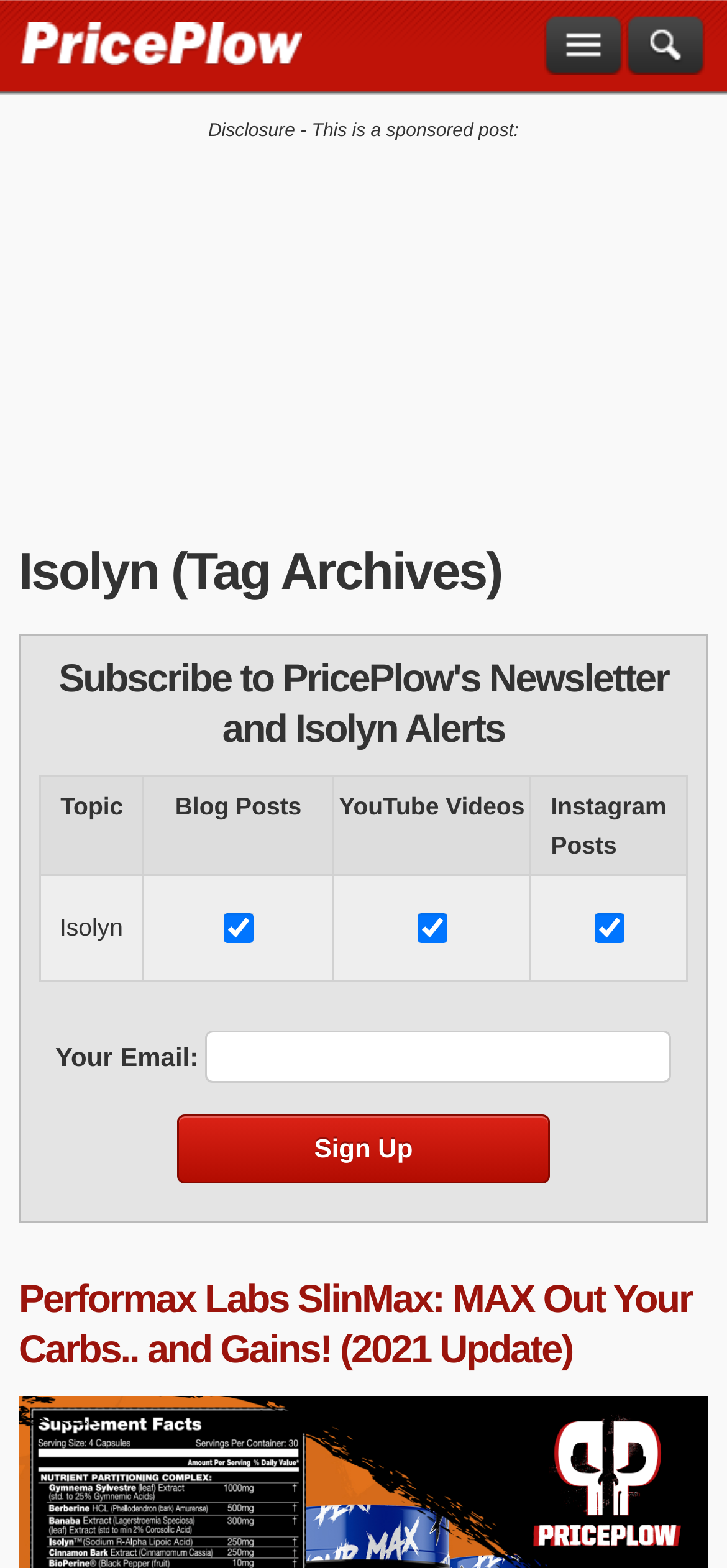Please identify the bounding box coordinates of the clickable area that will allow you to execute the instruction: "Follow on Instagram".

None